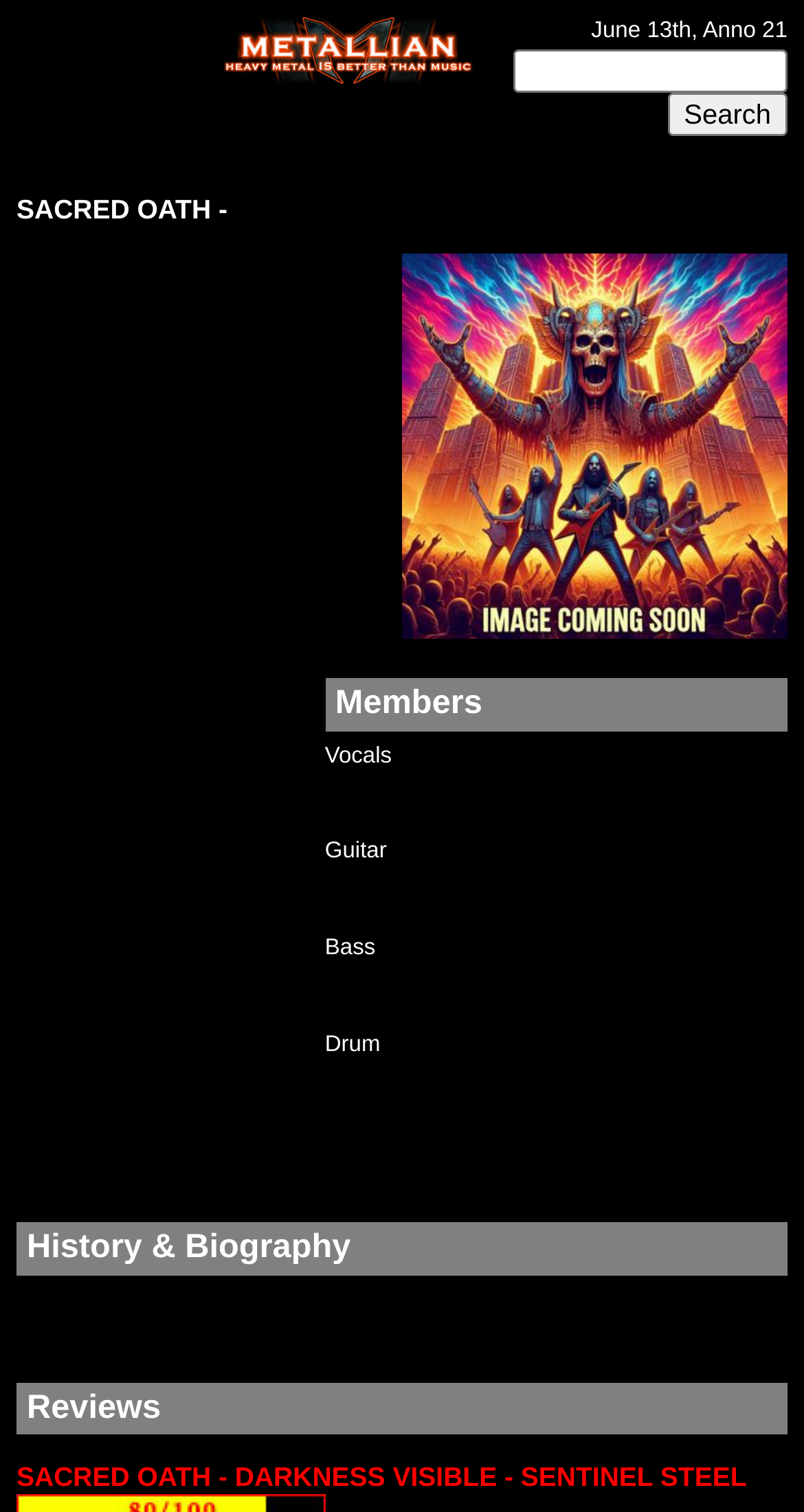Give the bounding box coordinates for the element described as: "Initiate Prosperity".

None